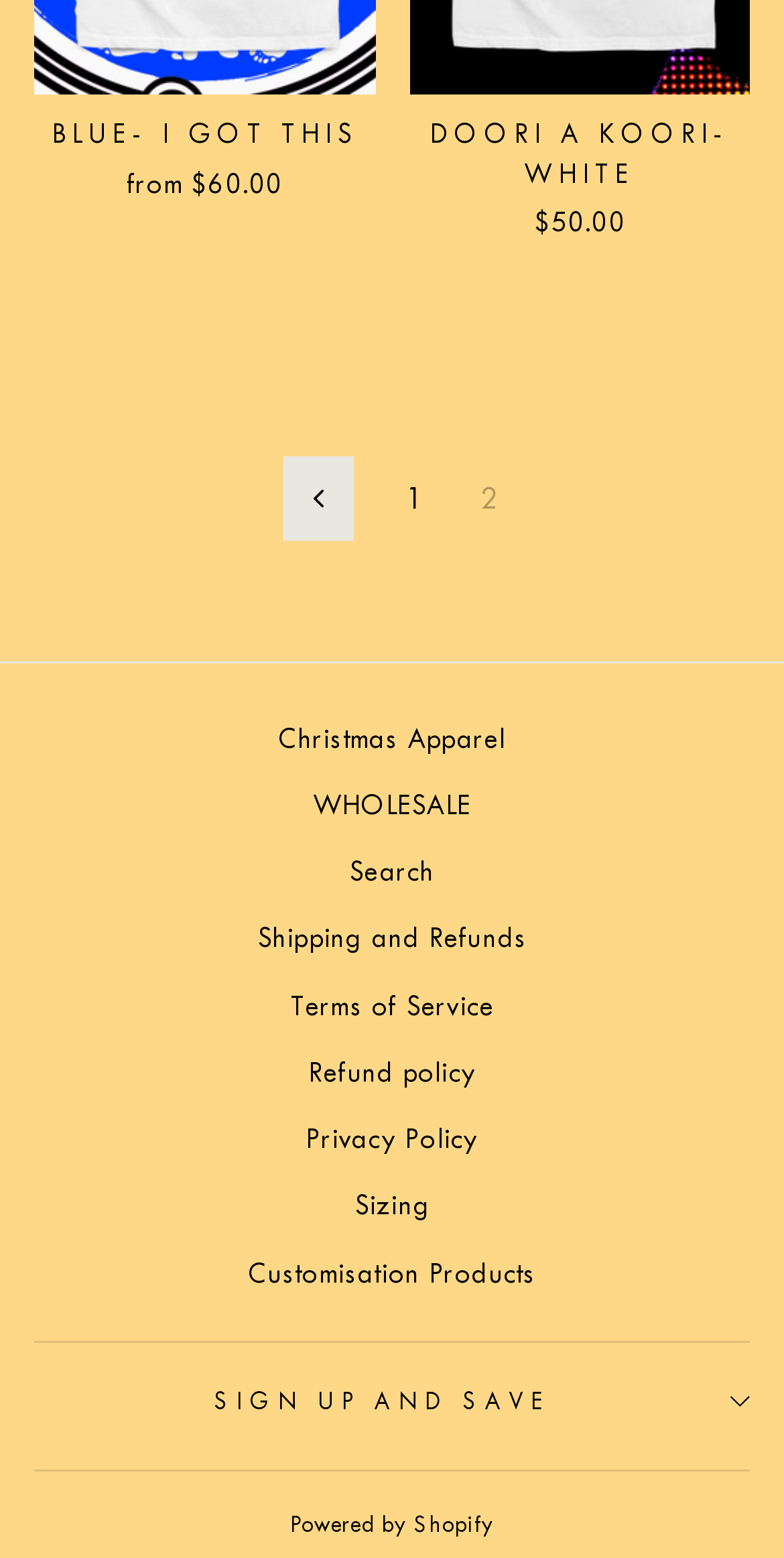Refer to the image and offer a detailed explanation in response to the question: What is the price of DOORI A KOORI- WHITE?

I found the price of DOORI A KOORI- WHITE by looking at the link text, which is 'DOORI A KOORI- WHITE $50.00'.